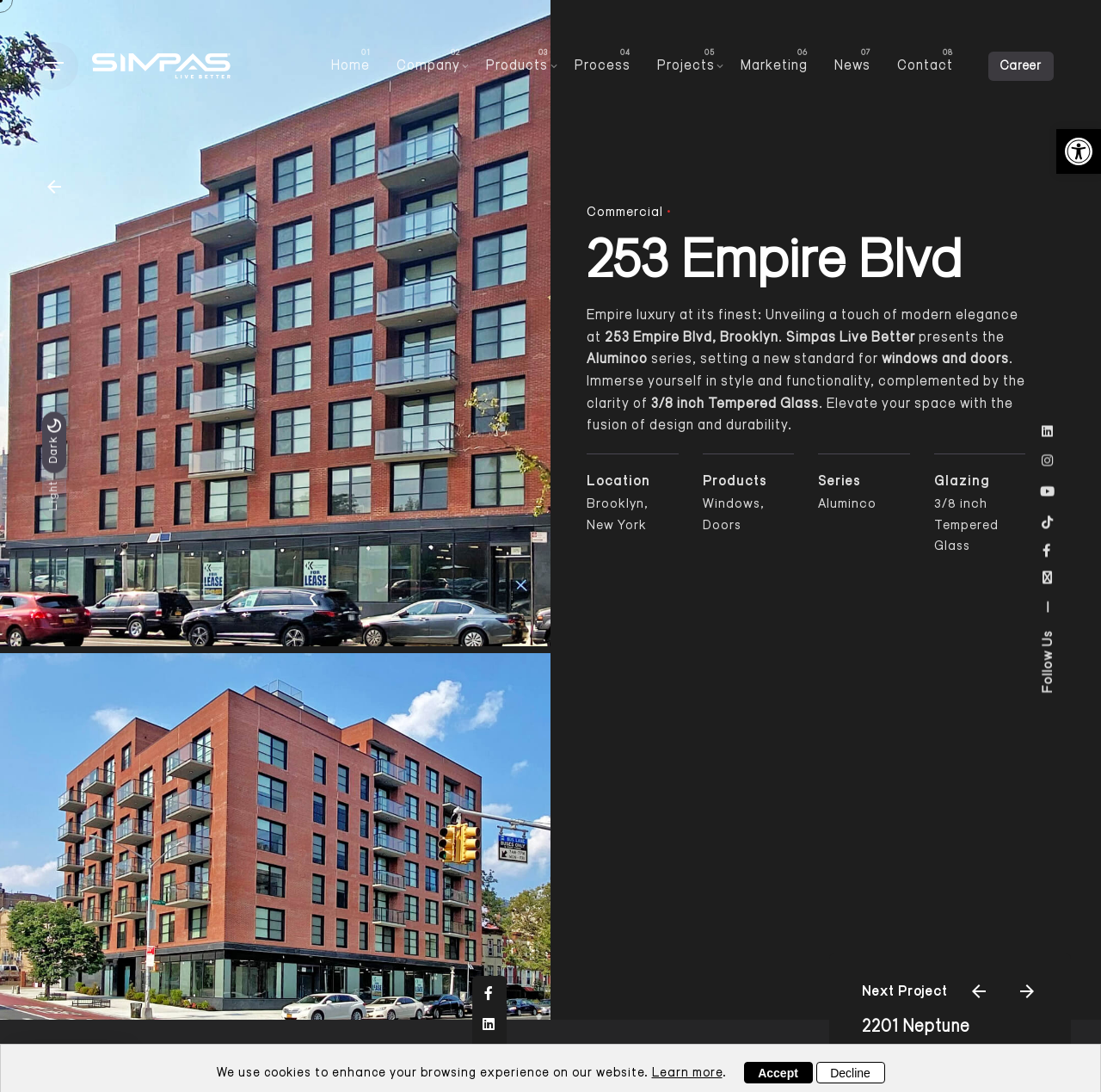Extract the main title from the webpage and generate its text.

253 Empire Blvd